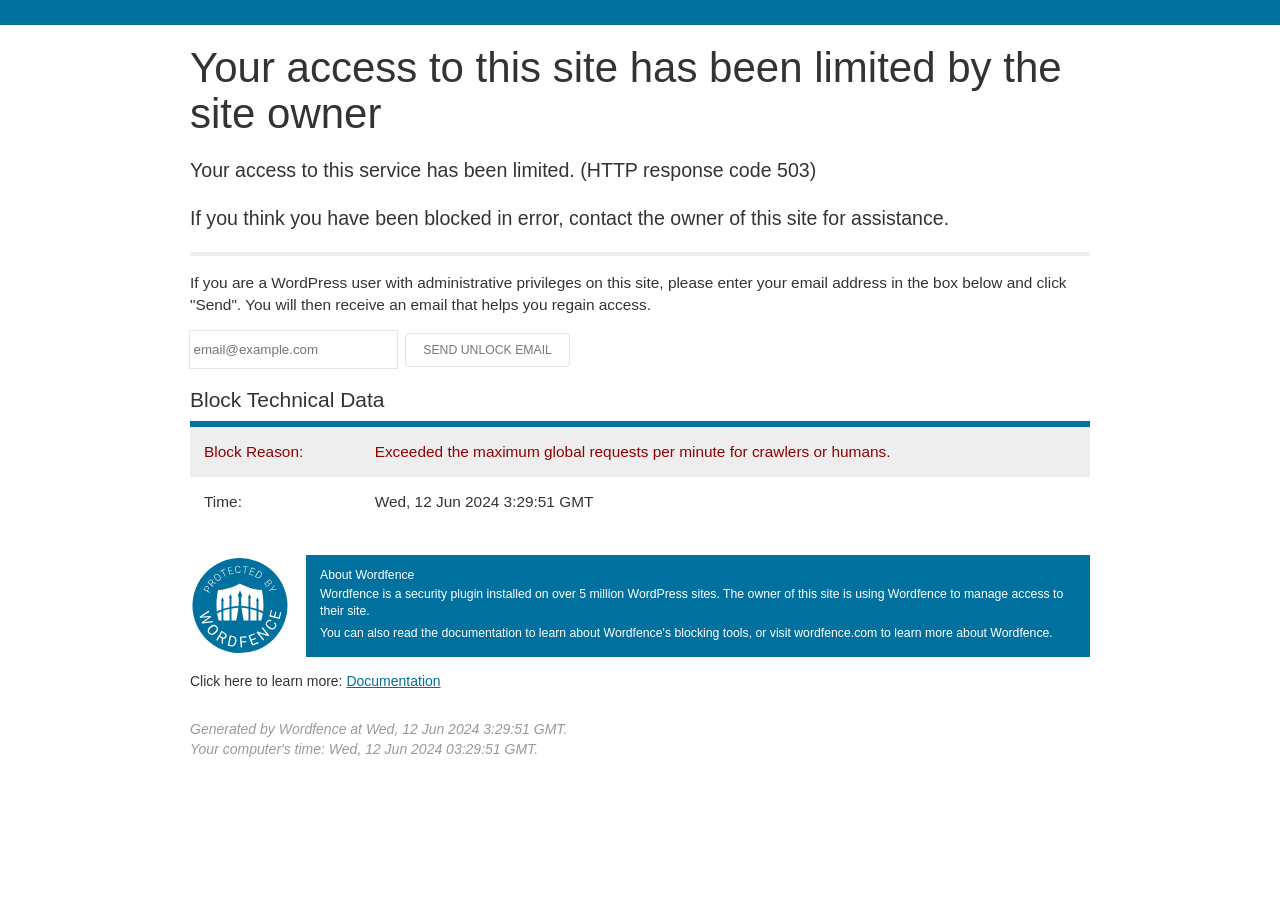Locate the UI element that matches the description name="email" placeholder="email@example.com" in the webpage screenshot. Return the bounding box coordinates in the format (top-left x, top-left y, bottom-right x, bottom-right y), with values ranging from 0 to 1.

[0.148, 0.368, 0.31, 0.409]